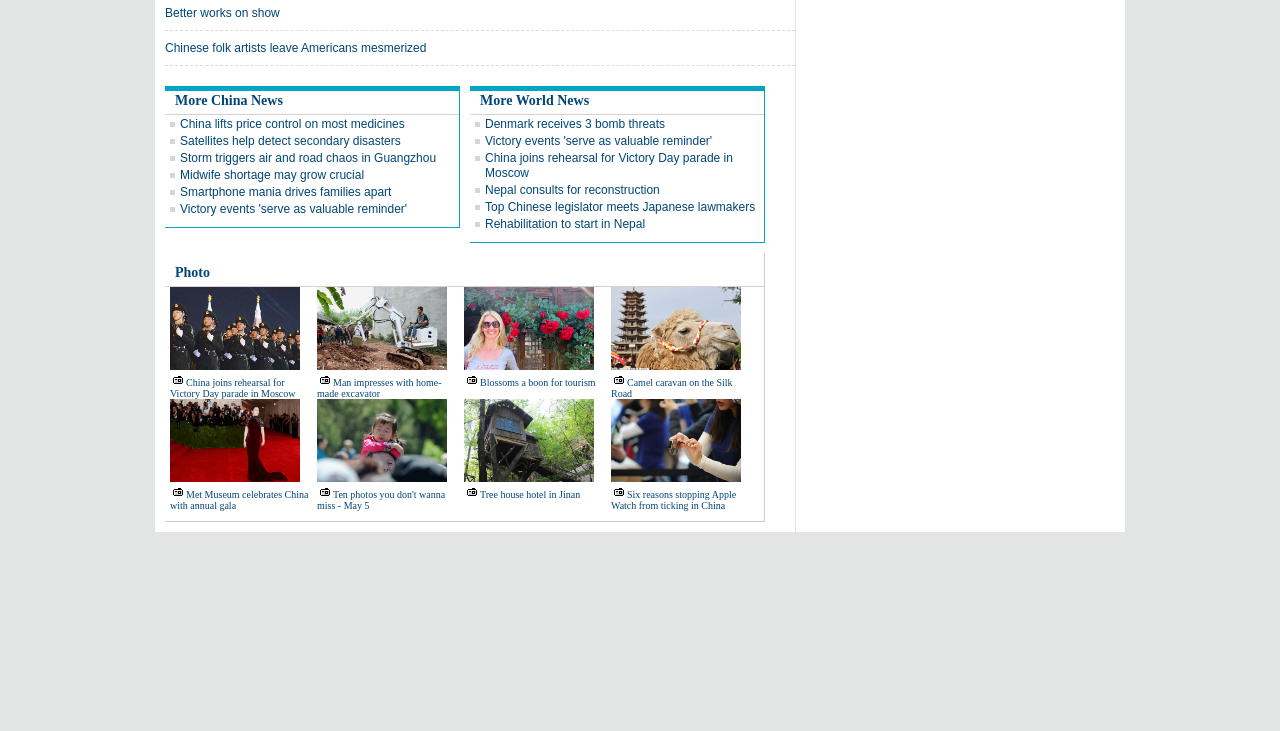Pinpoint the bounding box coordinates of the clickable area necessary to execute the following instruction: "Explore 'More China News'". The coordinates should be given as four float numbers between 0 and 1, namely [left, top, right, bottom].

[0.137, 0.127, 0.221, 0.148]